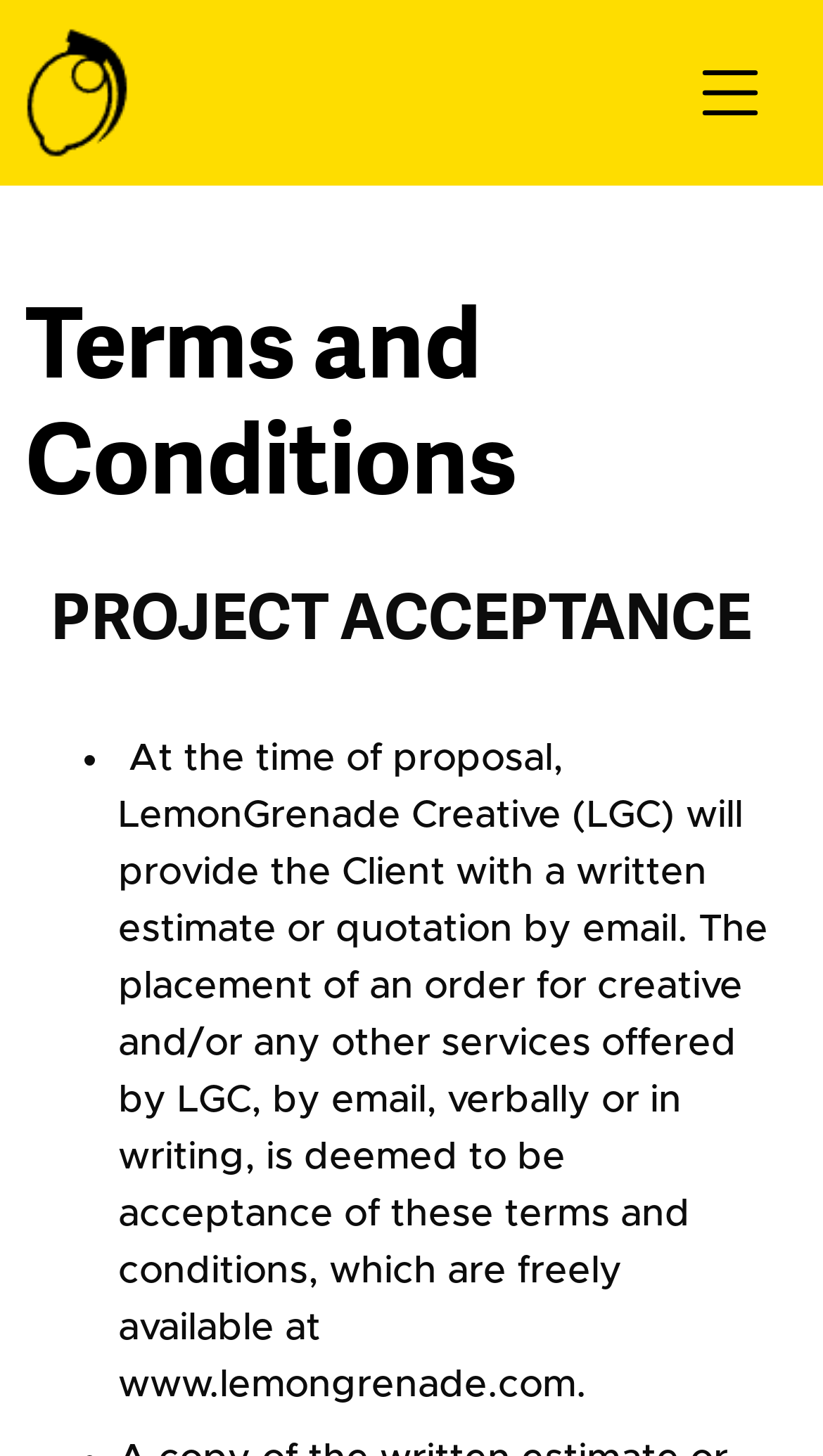Locate the bounding box of the UI element described in the following text: "alt="lemongrenade"".

[0.031, 0.012, 0.159, 0.116]